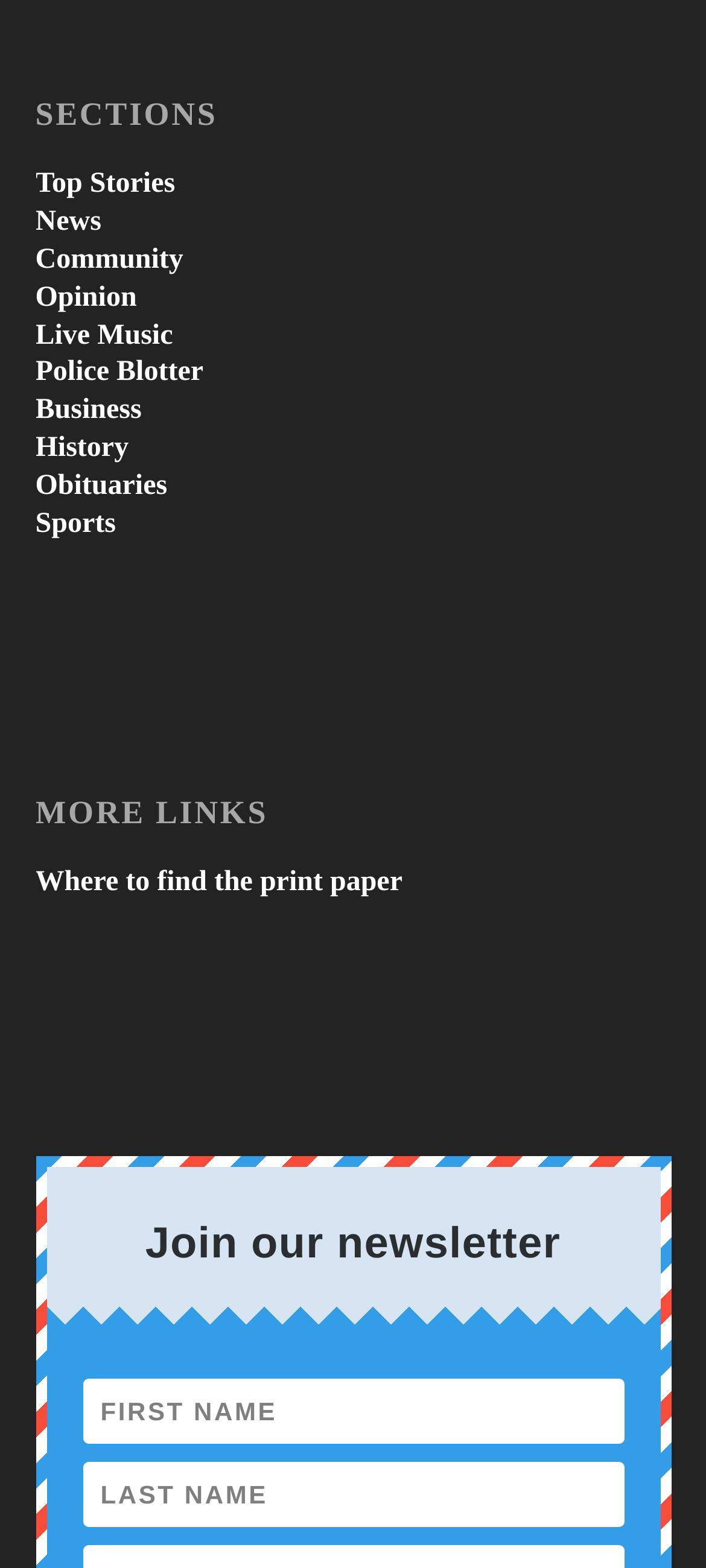Locate the bounding box coordinates of the element you need to click to accomplish the task described by this instruction: "Click on Top Stories".

[0.05, 0.108, 0.248, 0.127]